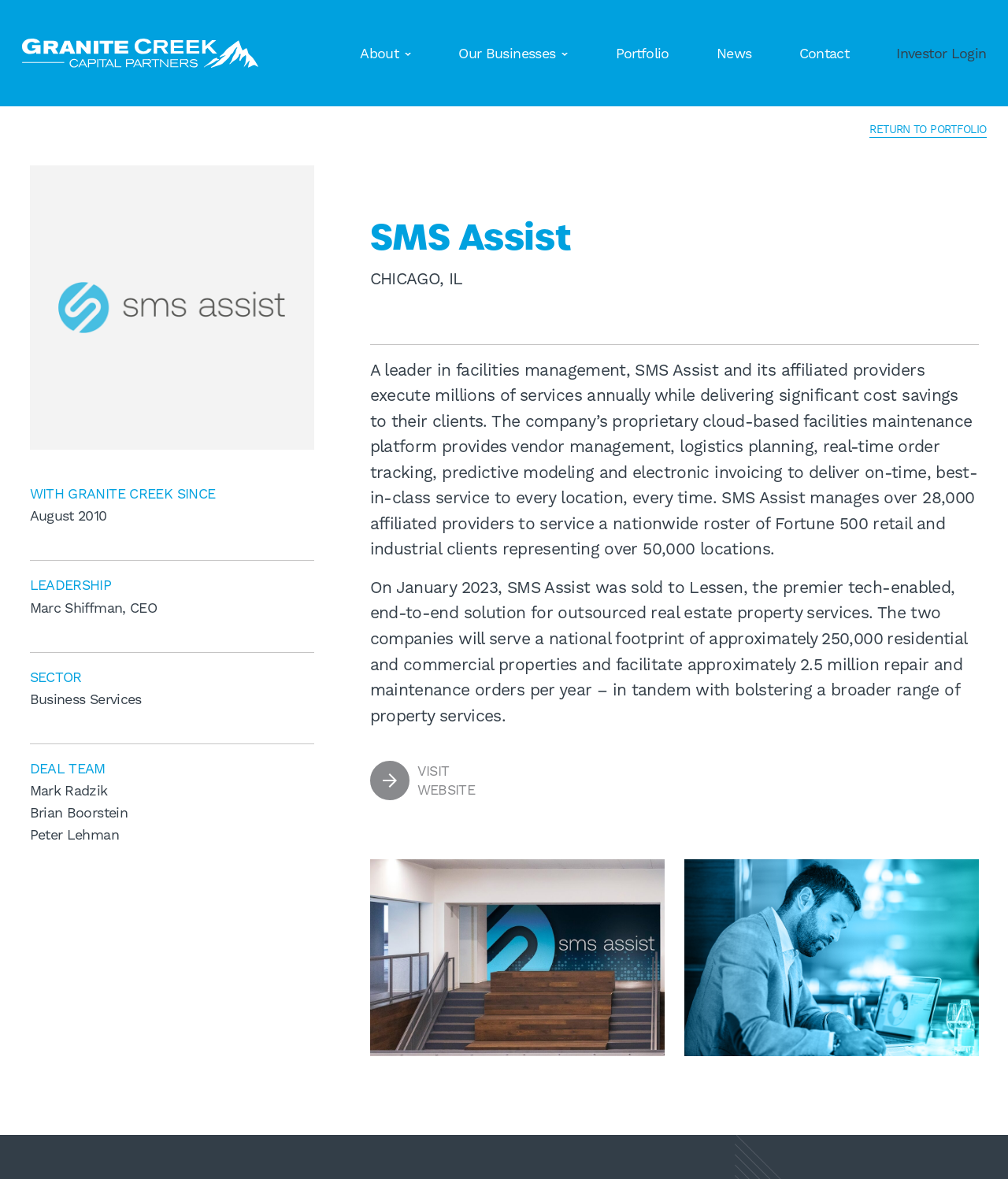Construct a comprehensive caption that outlines the webpage's structure and content.

The webpage is about SMS Assist, a company that provides facilities management services. At the top left corner, there is a logo of Granite Creek Capital Partners, which is linked to the company's website. Below the logo, there is a navigation menu with links to "About", "Our Businesses", "Portfolio", "News", "Contact", and "Investor Login".

On the main content area, there is an SMS Assist logo at the top left corner. Below the logo, there are several headings and paragraphs that describe the company. The headings include "WITH GRANITE CREEK SINCE", "LEADERSHIP", "SECTOR", and "DEAL TEAM". The paragraphs provide information about the company's history, leadership, sector, and deal team.

To the right of the SMS Assist logo, there is a heading "SMS Assist" followed by a subheading "CHICAGO, IL". Below these headings, there are two paragraphs that describe the company's services and a recent news about its acquisition by Lessen.

At the bottom of the main content area, there is a link "VISIT WEBSITE" and a button "RETURN TO PORTFOLIO" at the bottom right corner.